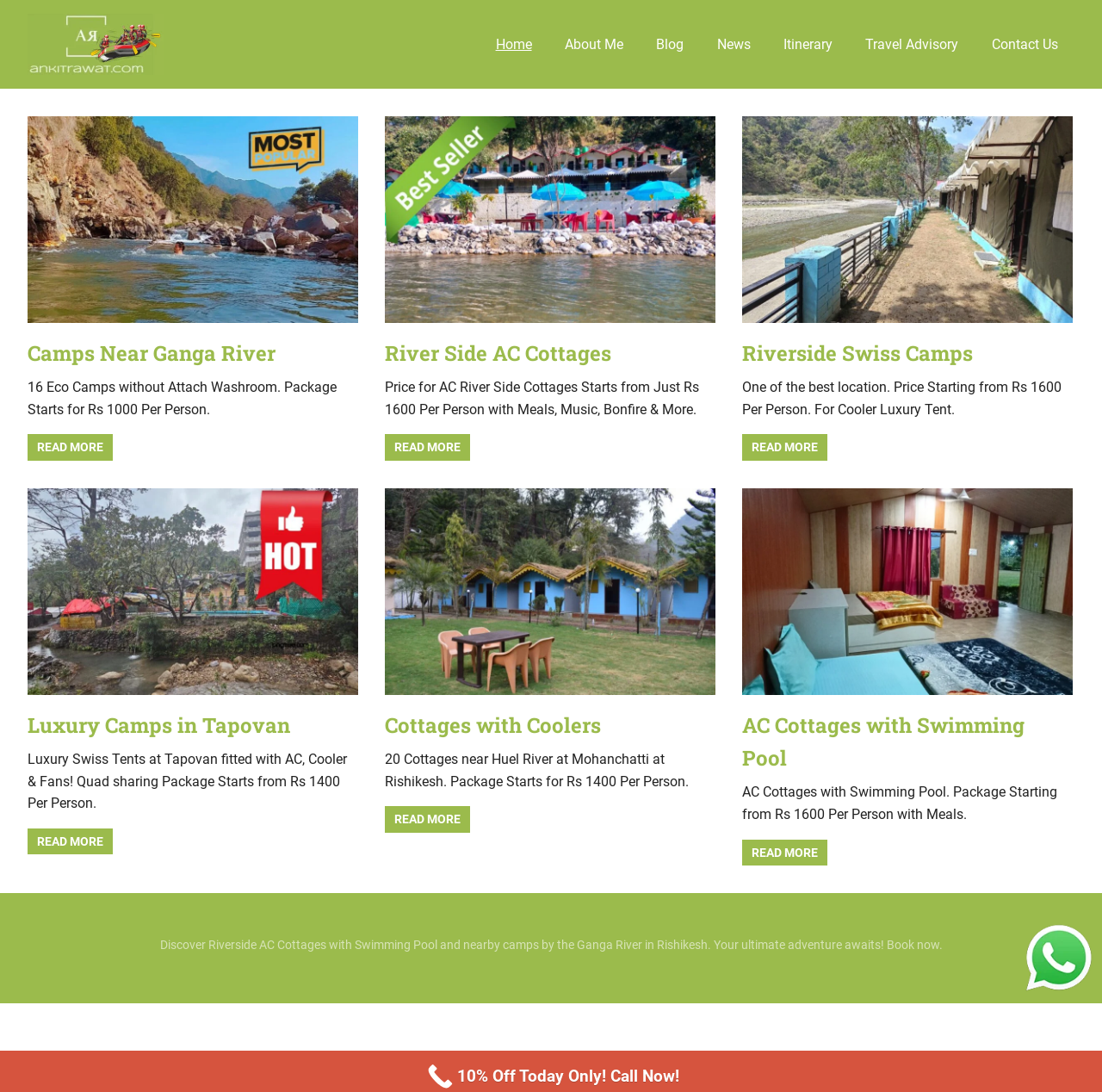Please indicate the bounding box coordinates for the clickable area to complete the following task: "Learn more about 'Luxury Camps in Tapovan'". The coordinates should be specified as four float numbers between 0 and 1, i.e., [left, top, right, bottom].

[0.025, 0.758, 0.103, 0.783]